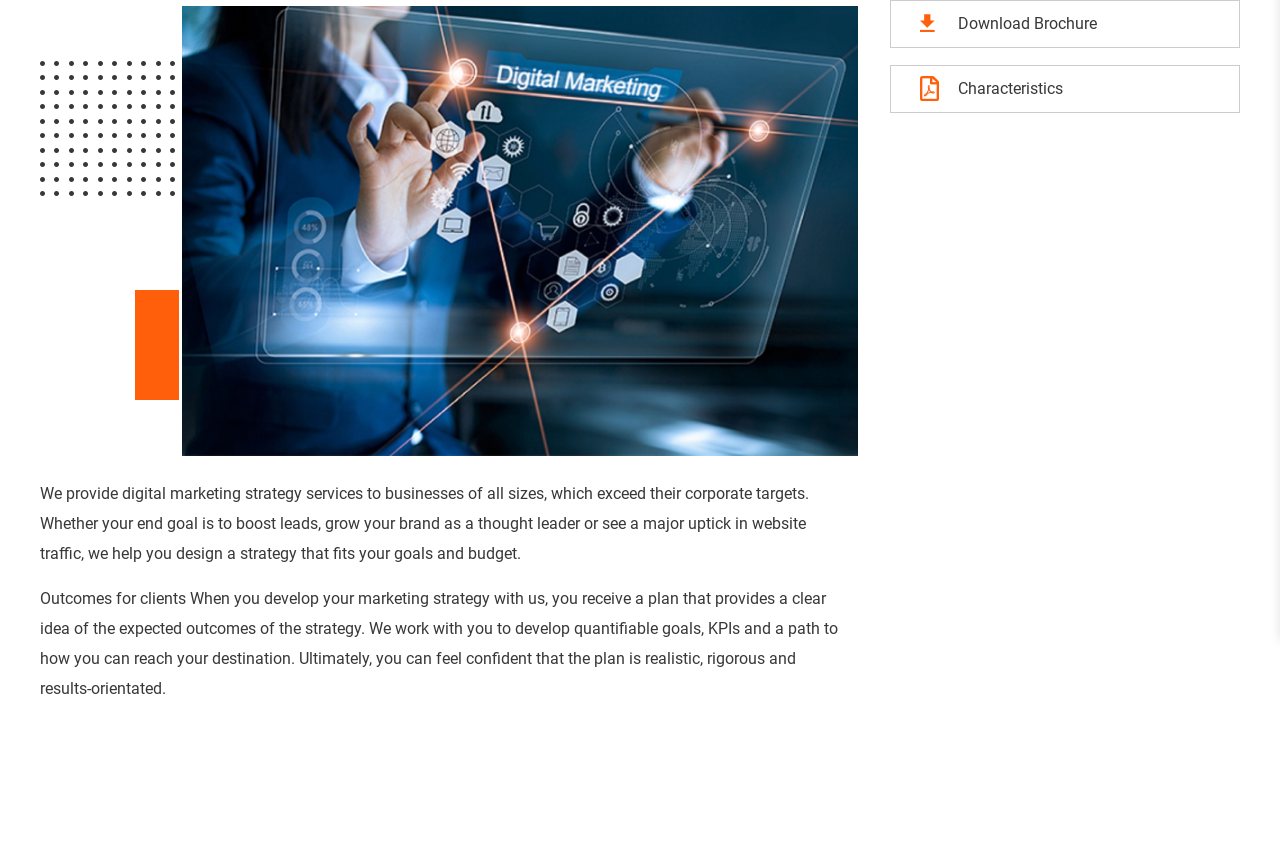Given the element description: "Portfolio", predict the bounding box coordinates of this UI element. The coordinates must be four float numbers between 0 and 1, given as [left, top, right, bottom].

[0.656, 0.557, 0.709, 0.581]